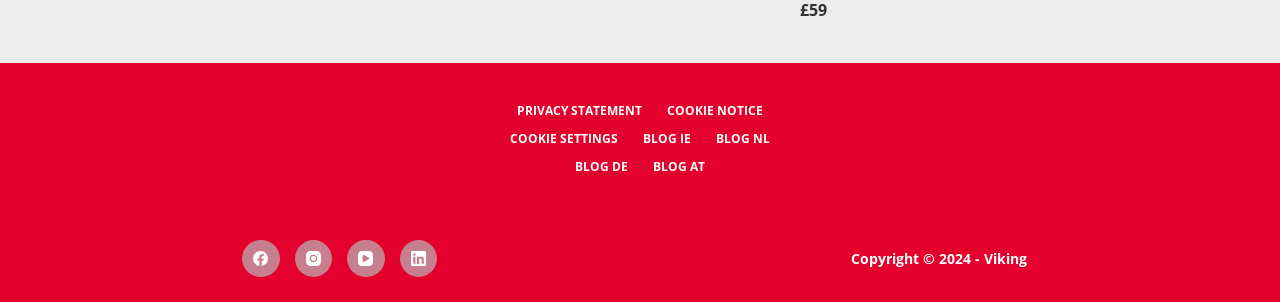Locate the bounding box coordinates of the element's region that should be clicked to carry out the following instruction: "Read COOKIE NOTICE". The coordinates need to be four float numbers between 0 and 1, i.e., [left, top, right, bottom].

[0.511, 0.342, 0.606, 0.393]